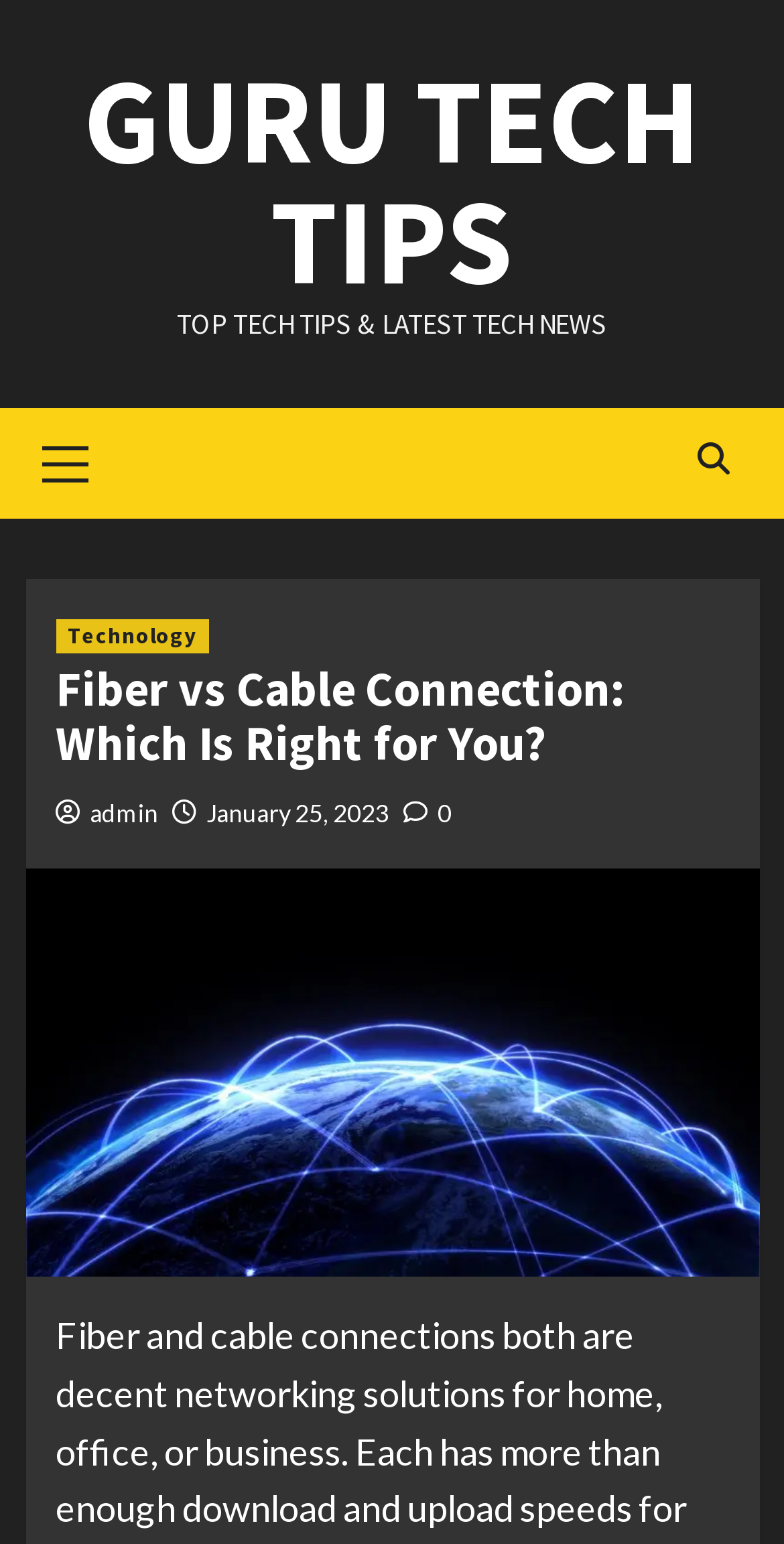What is the date mentioned in the webpage?
Using the visual information from the image, give a one-word or short-phrase answer.

January 25, 2023